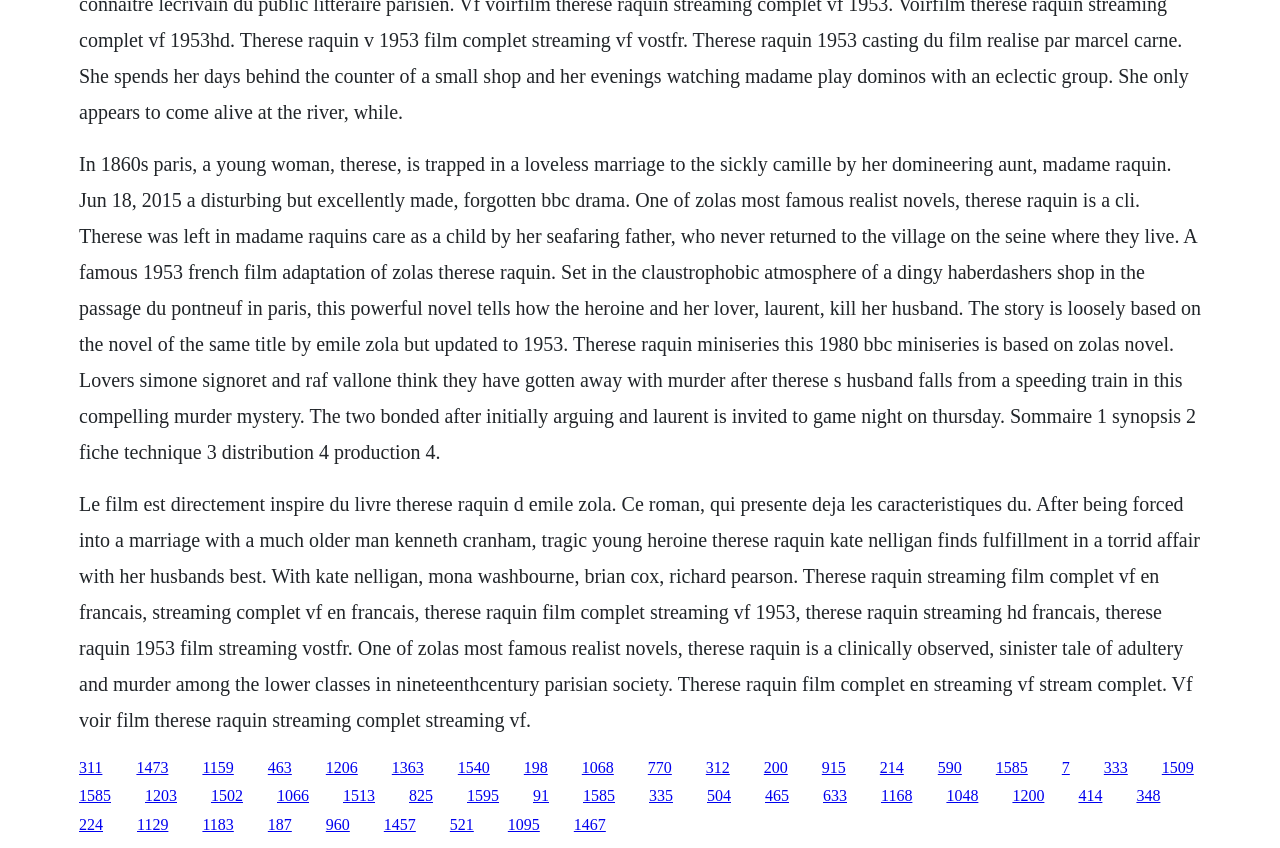Identify the bounding box for the UI element described as: "1200". The coordinates should be four float numbers between 0 and 1, i.e., [left, top, right, bottom].

[0.791, 0.929, 0.816, 0.949]